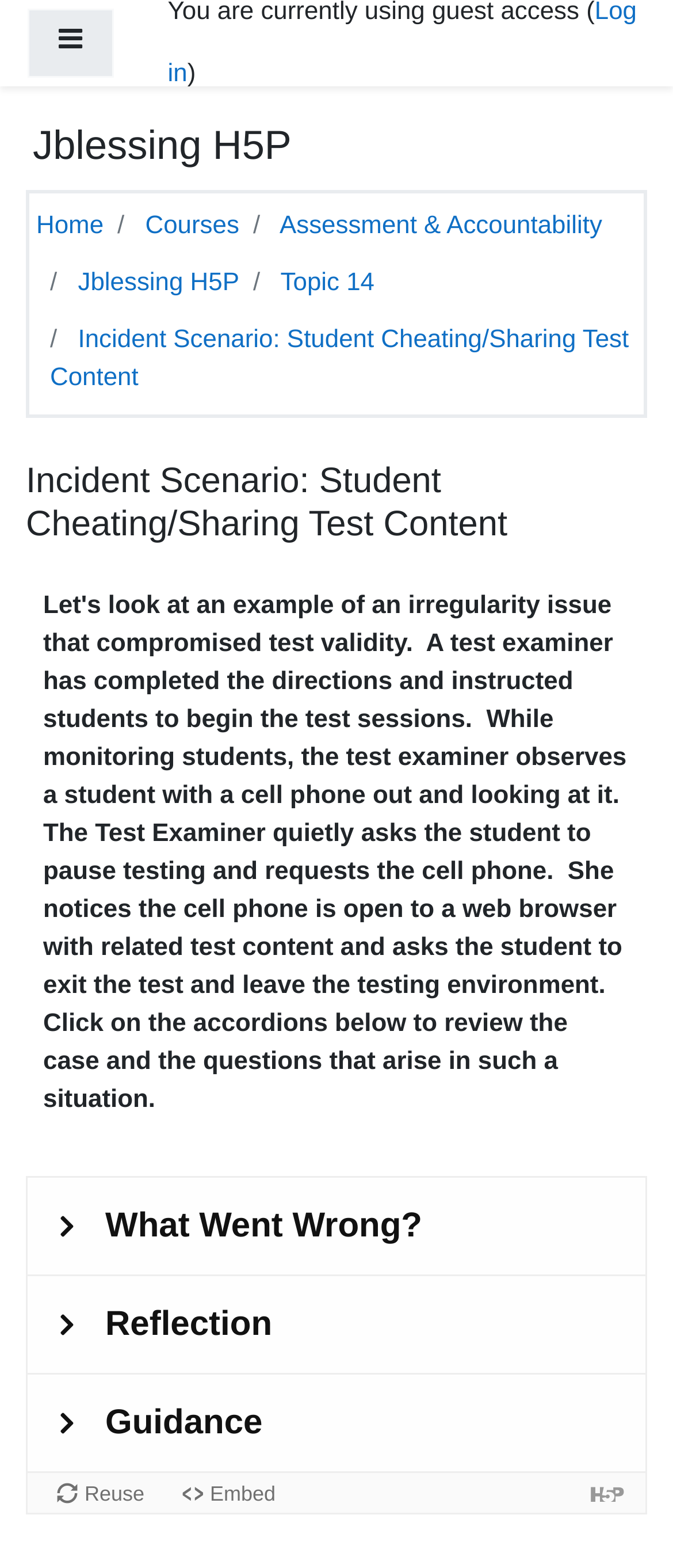Give an extensive and precise description of the webpage.

The webpage is about an incident scenario involving student cheating or sharing test content. At the top left of the page, there is a navigation section for site navigation, which includes a button to expand or collapse the side panel. Next to the button, there is a static text element containing a closing parenthesis.

Below the navigation section, there is a heading that reads "Jblessing H5P". To the right of this heading, there is a navigation bar with several links, including "Home", "Courses", "Assessment & Accountability", "Jblessing H5P", "Topic 14", and "Incident Scenario: Student Cheating/Sharing Test Content". The links are arranged horizontally, with "Home" on the left and "Incident Scenario: Student Cheating/Sharing Test Content" on the right.

The main content of the page is divided into two sections. The top section contains a heading with the same title as the page, "Incident Scenario: Student Cheating/Sharing Test Content". The bottom section contains an iframe with the same title, which likely displays the content of the incident scenario. The iframe takes up most of the page's vertical space, with the heading and navigation sections above it.